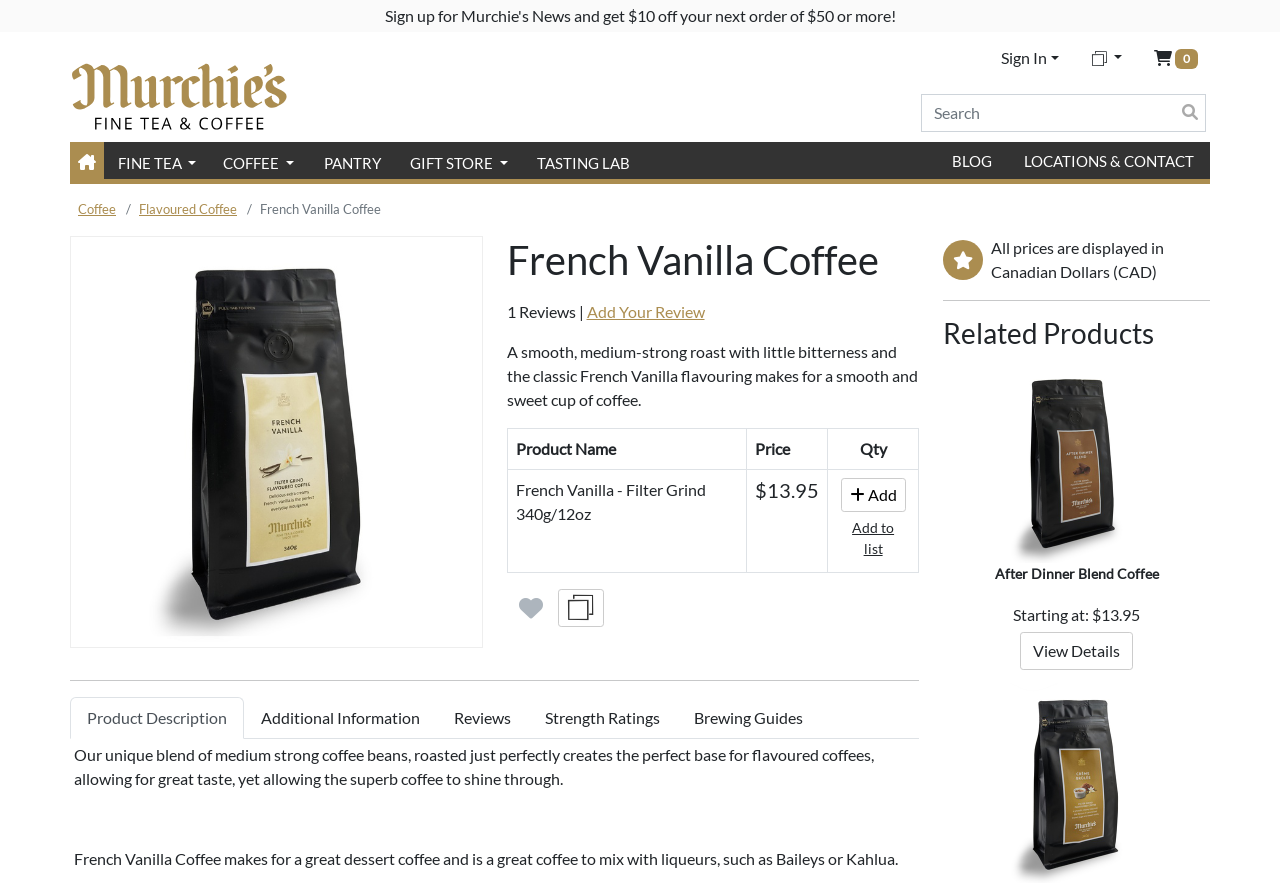Please identify the coordinates of the bounding box that should be clicked to fulfill this instruction: "Search for a product".

[0.72, 0.106, 0.942, 0.149]